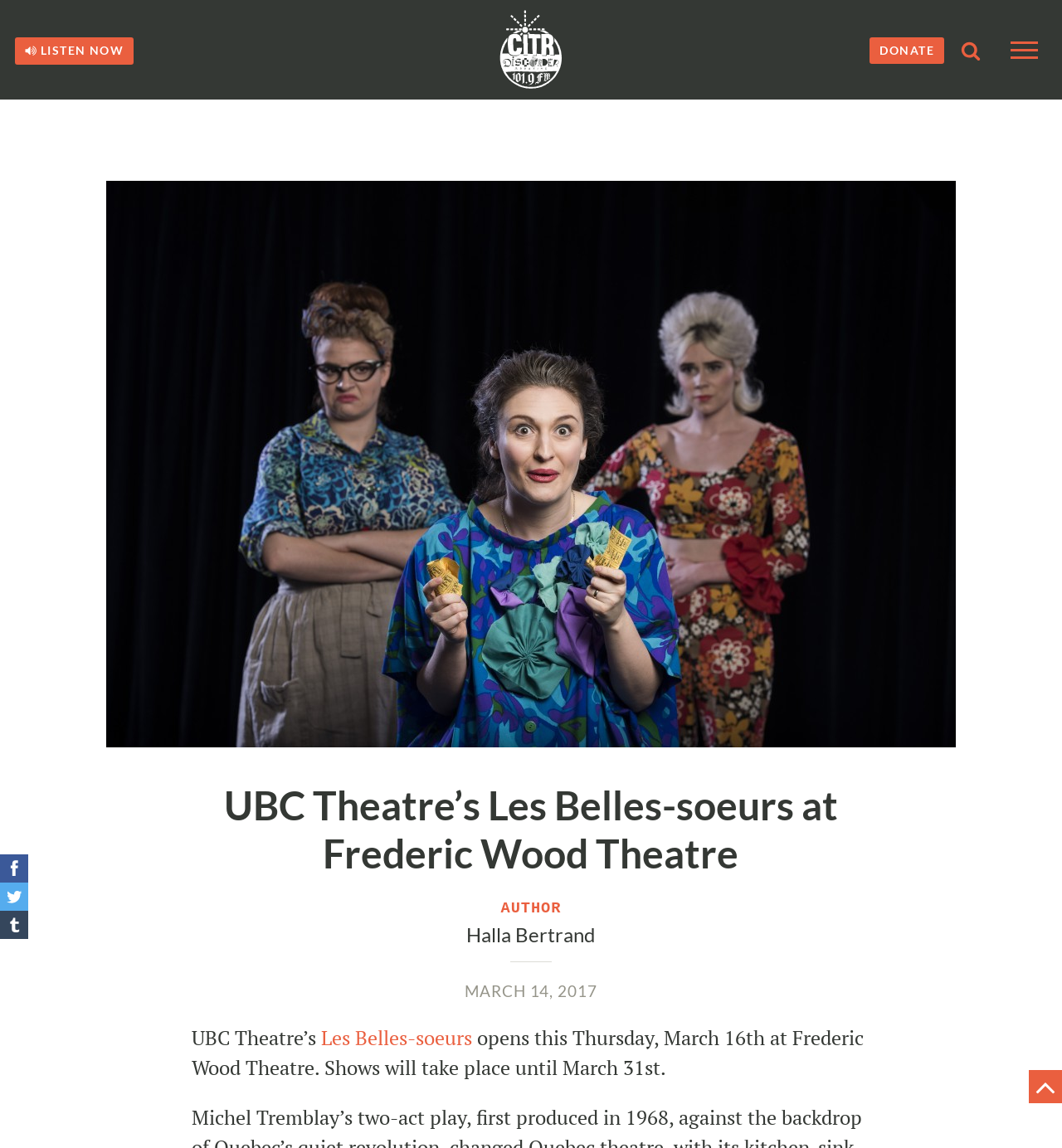Locate the bounding box coordinates of the area you need to click to fulfill this instruction: 'Click the LISTEN NOW button'. The coordinates must be in the form of four float numbers ranging from 0 to 1: [left, top, right, bottom].

[0.014, 0.033, 0.126, 0.056]